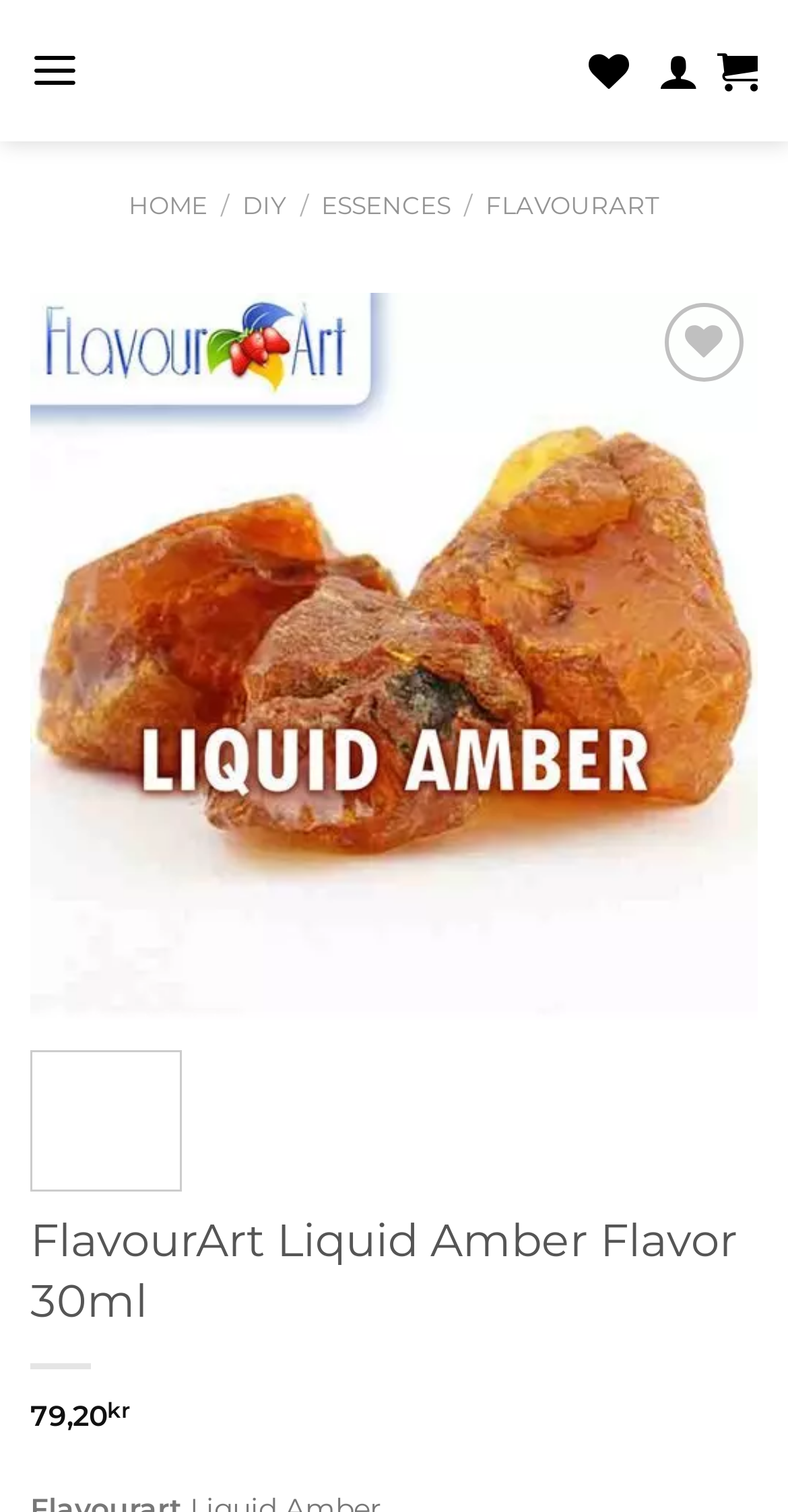Identify the coordinates of the bounding box for the element that must be clicked to accomplish the instruction: "View 'ESSENCES' page".

[0.408, 0.126, 0.572, 0.146]